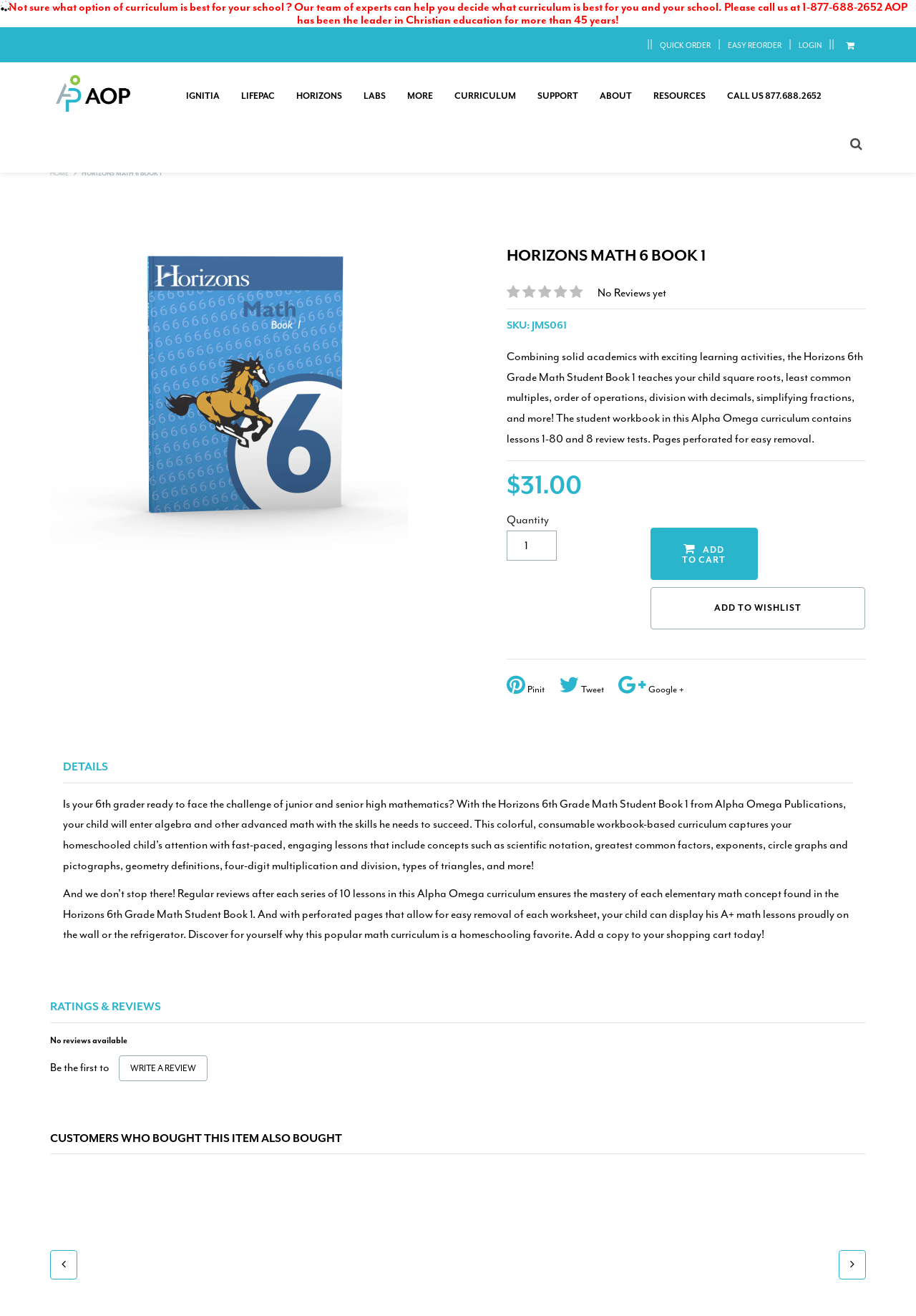What is the purpose of the 'QUICK ORDER' link? Based on the image, give a response in one word or a short phrase.

To quickly order the product